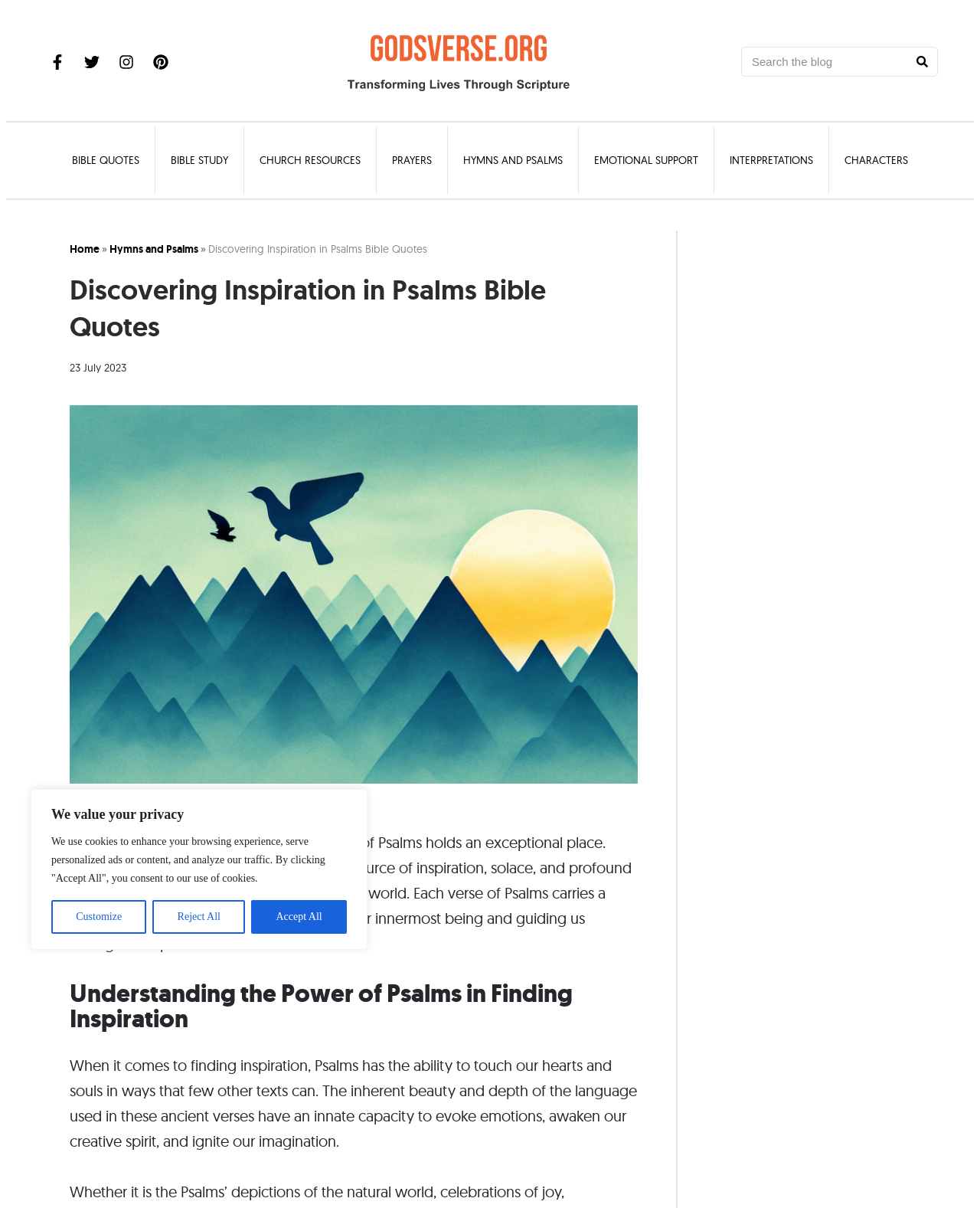Answer the question below with a single word or a brief phrase: 
What is the function of the search bar?

Search